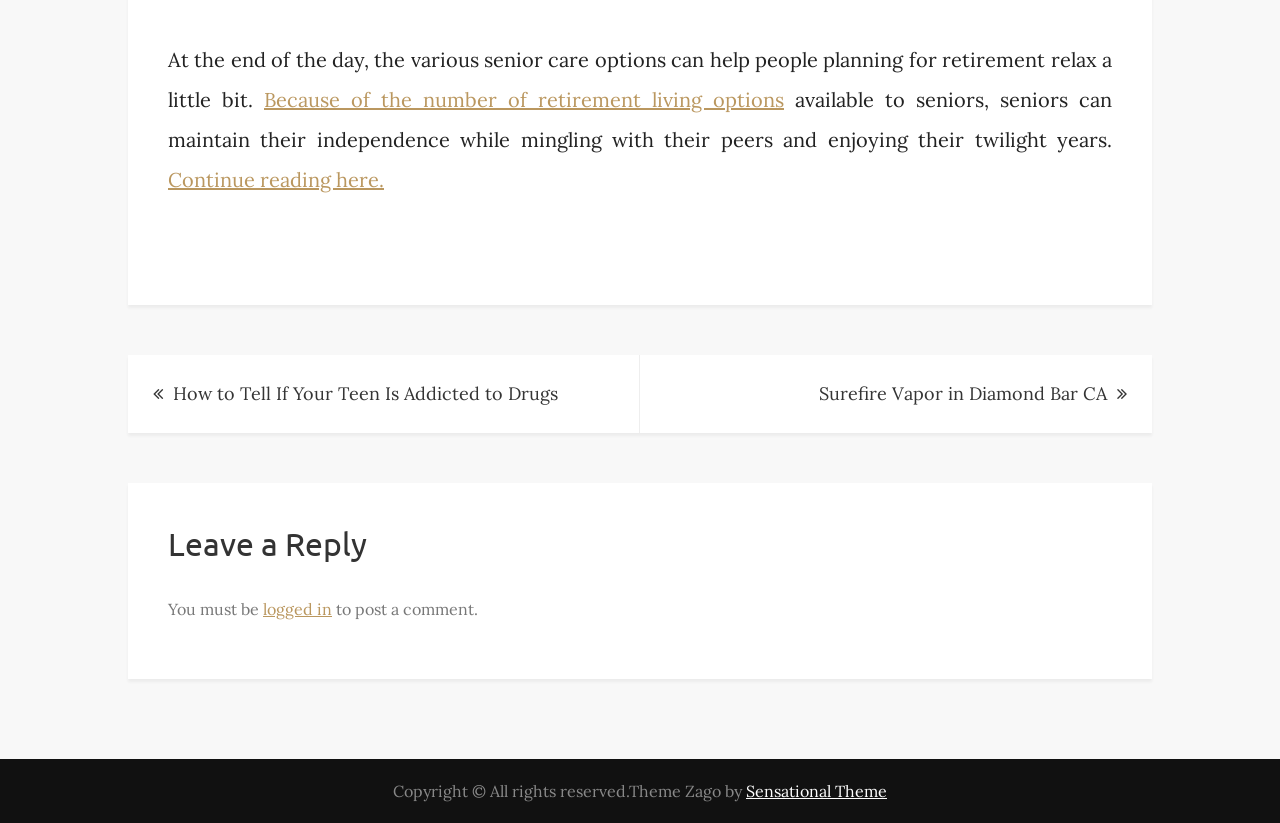What is the topic of the main article?
Using the image as a reference, answer the question in detail.

The main article appears to be discussing senior care options, as indicated by the static text 'At the end of the day, the various senior care options can help people planning for retirement relax a little bit.' and the link 'Because of the number of retirement living options'.